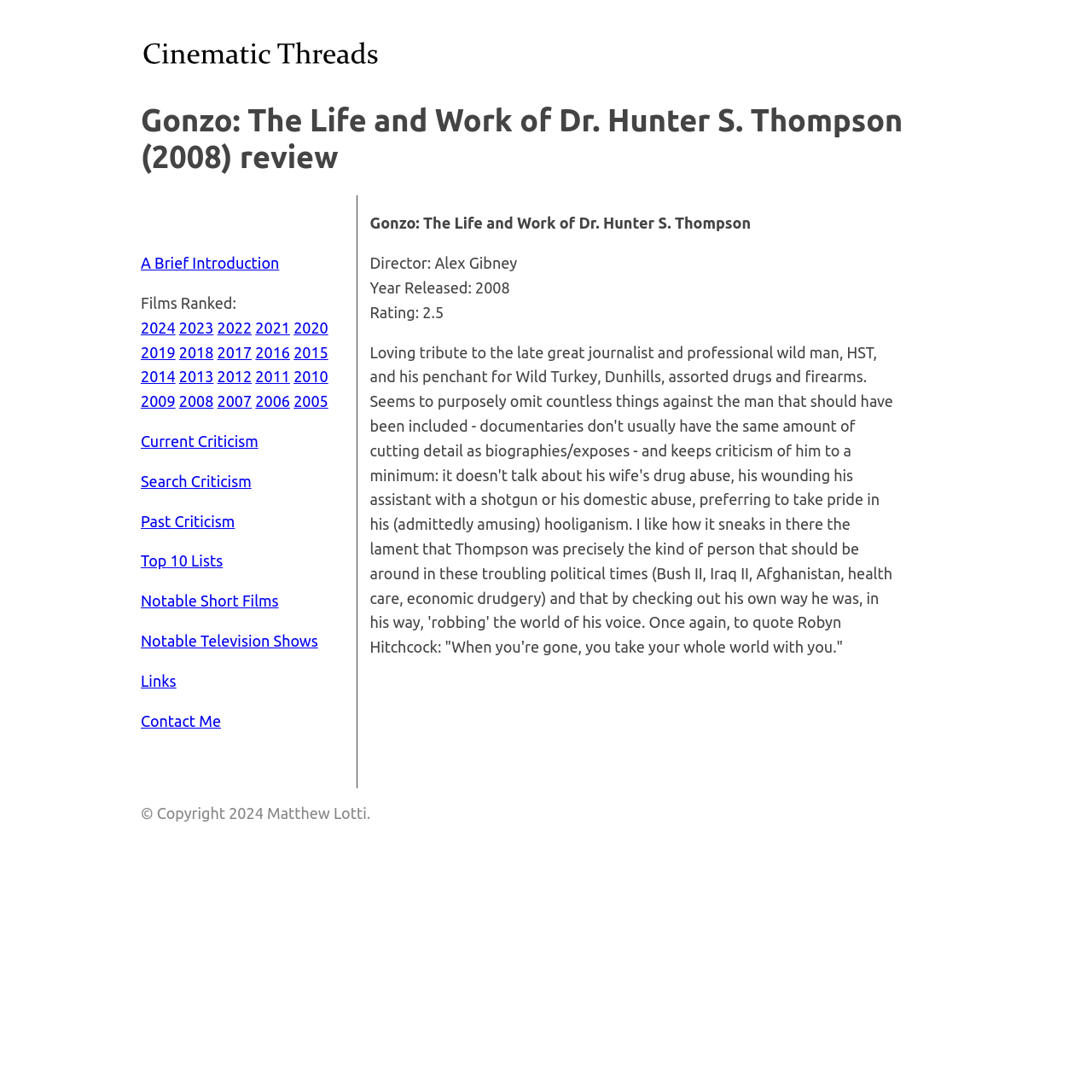Please specify the bounding box coordinates of the clickable region to carry out the following instruction: "View films from 2008". The coordinates should be four float numbers between 0 and 1, in the format [left, top, right, bottom].

[0.164, 0.36, 0.196, 0.375]